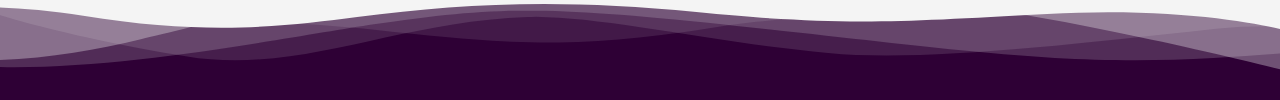What does the gradient in the design convey?
Provide an in-depth and detailed answer to the question.

According to the caption, the gradient in the design gives a sense of depth and movement, creating an engaging backdrop for visual elements related to digital strategies or marketing concepts.